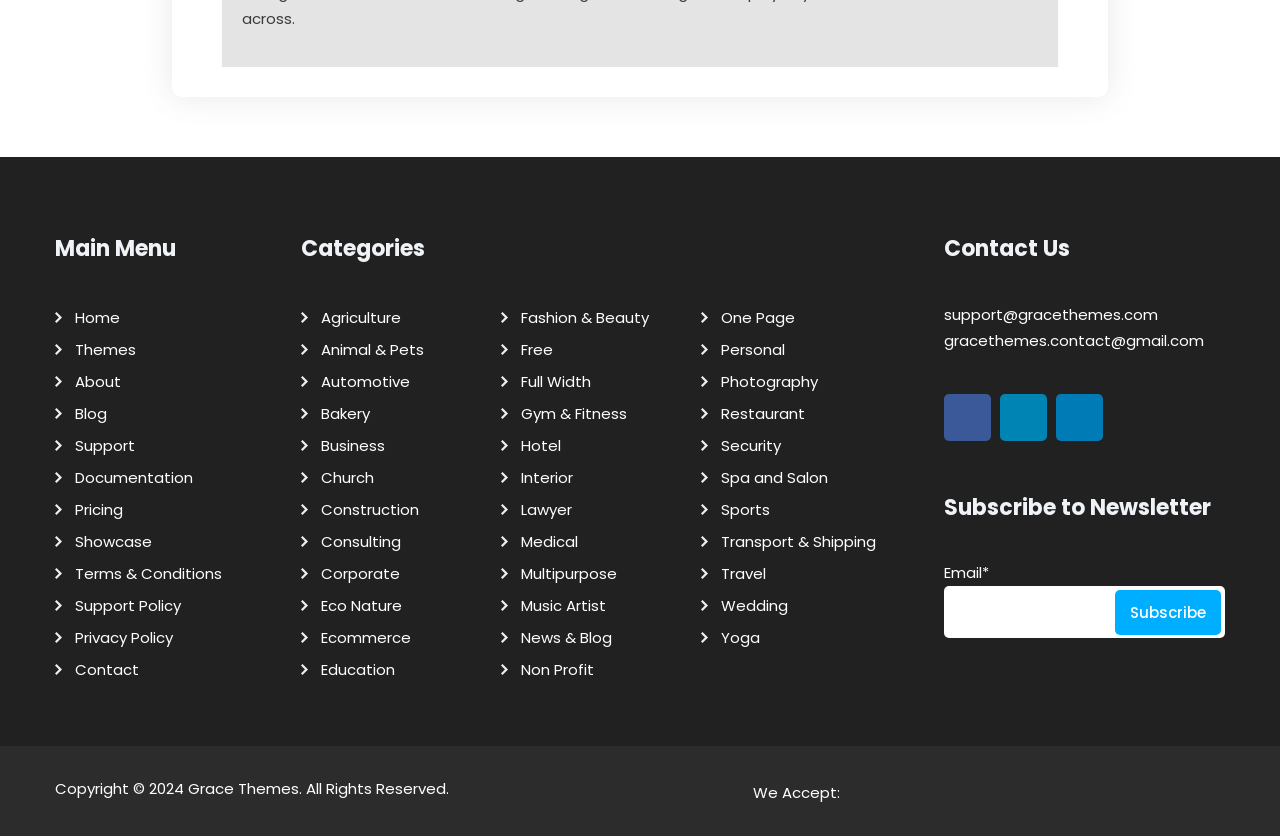What is the purpose of the textbox?
Give a comprehensive and detailed explanation for the question.

I found a textbox element with a label 'Email*' and a button element with the text 'Subscribe', which suggests that the purpose of the textbox is to enter an email address to subscribe to a newsletter.